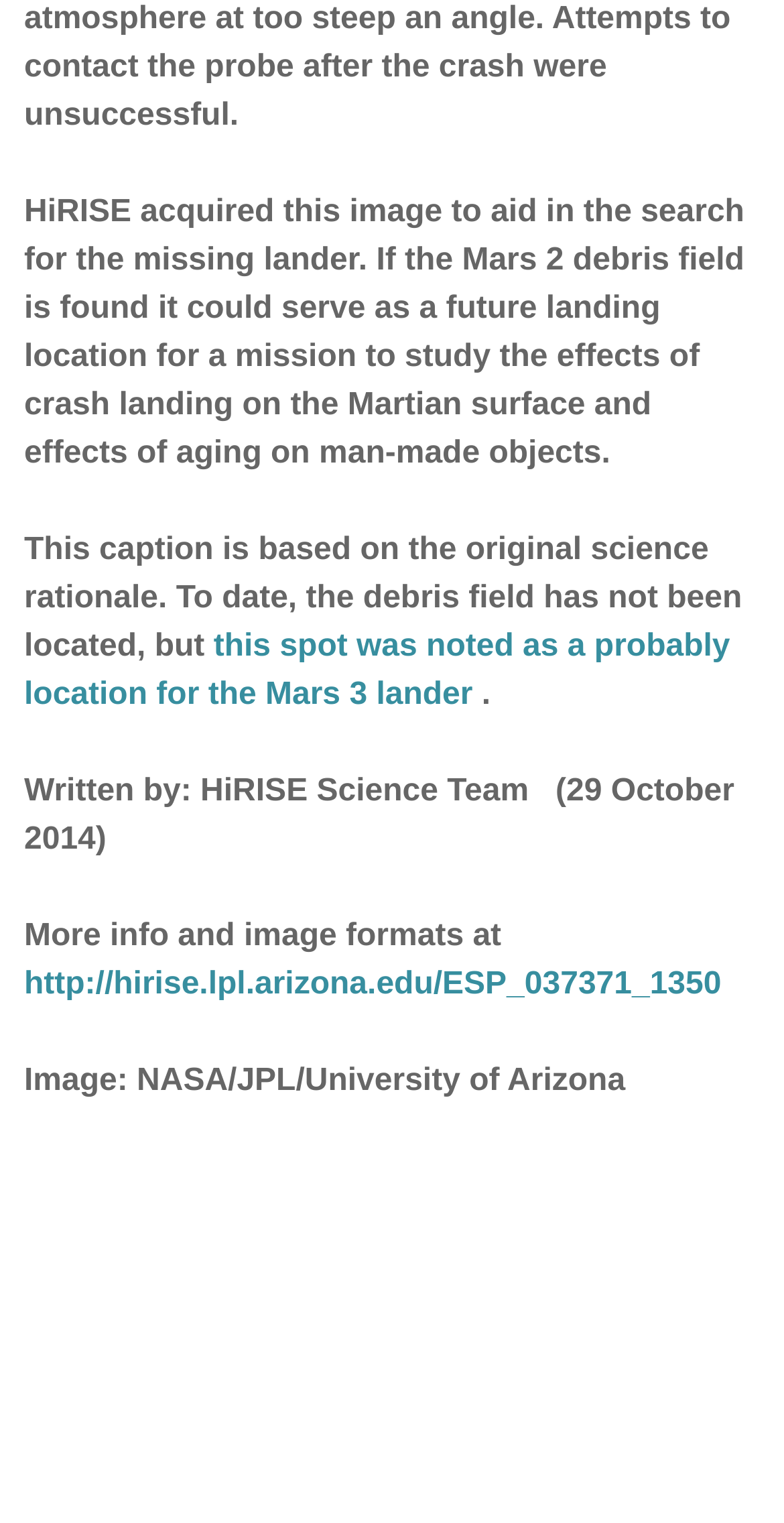Please answer the following question using a single word or phrase: What is the purpose of the HiRISE image?

To aid in the search for the missing lander